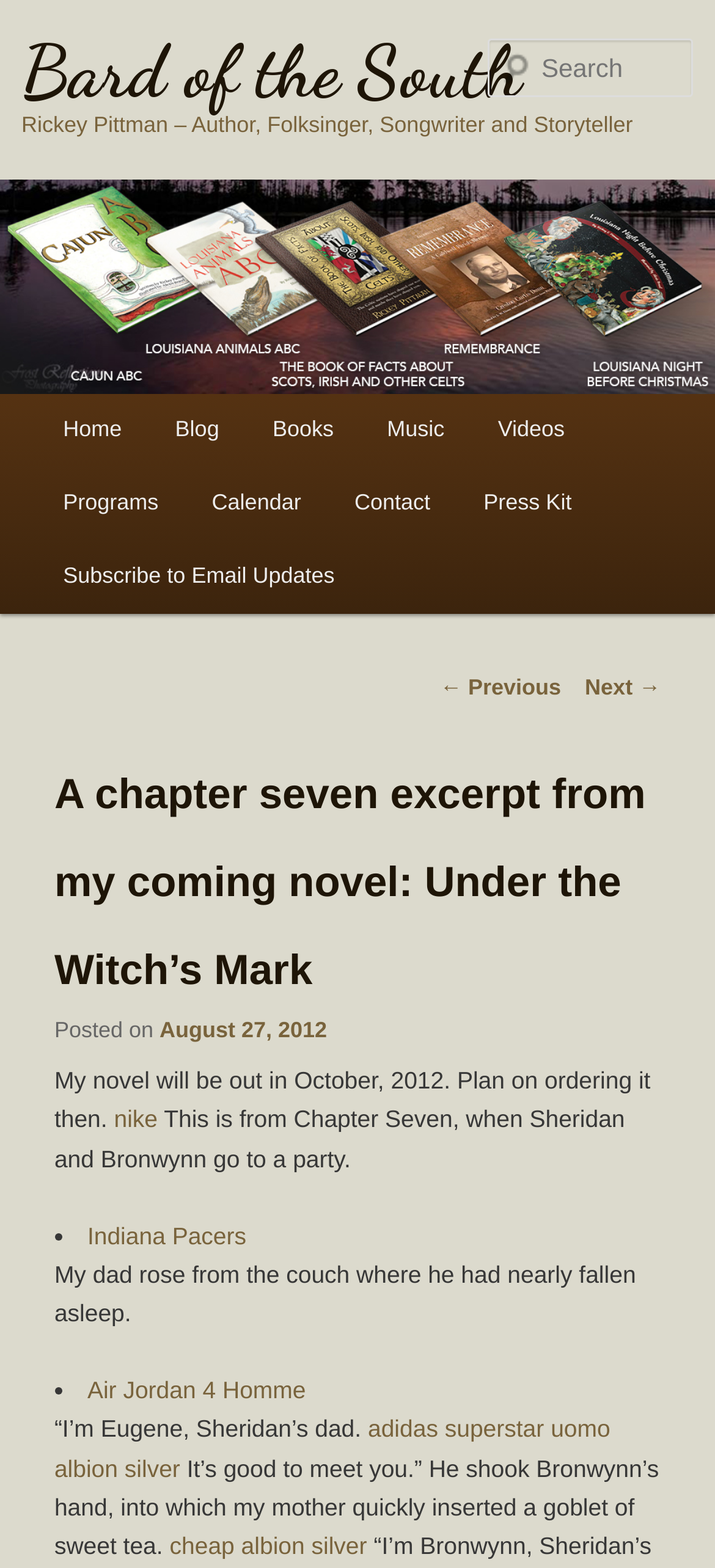Locate the bounding box coordinates of the element that should be clicked to fulfill the instruction: "Learn more about Indiana Pacers".

[0.122, 0.779, 0.345, 0.797]